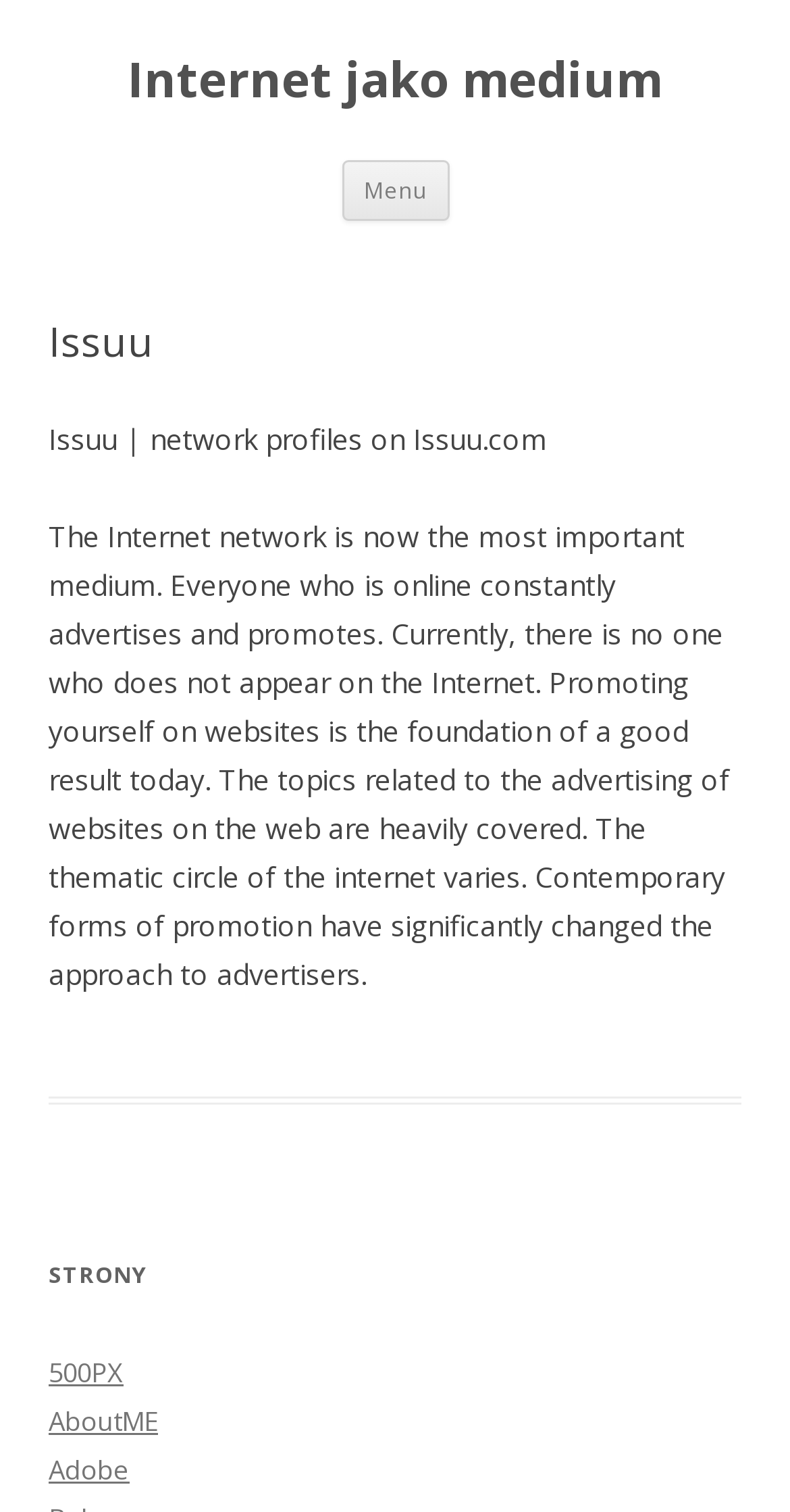Find the bounding box coordinates for the HTML element described in this sentence: "500PX". Provide the coordinates as four float numbers between 0 and 1, in the format [left, top, right, bottom].

[0.062, 0.895, 0.156, 0.919]